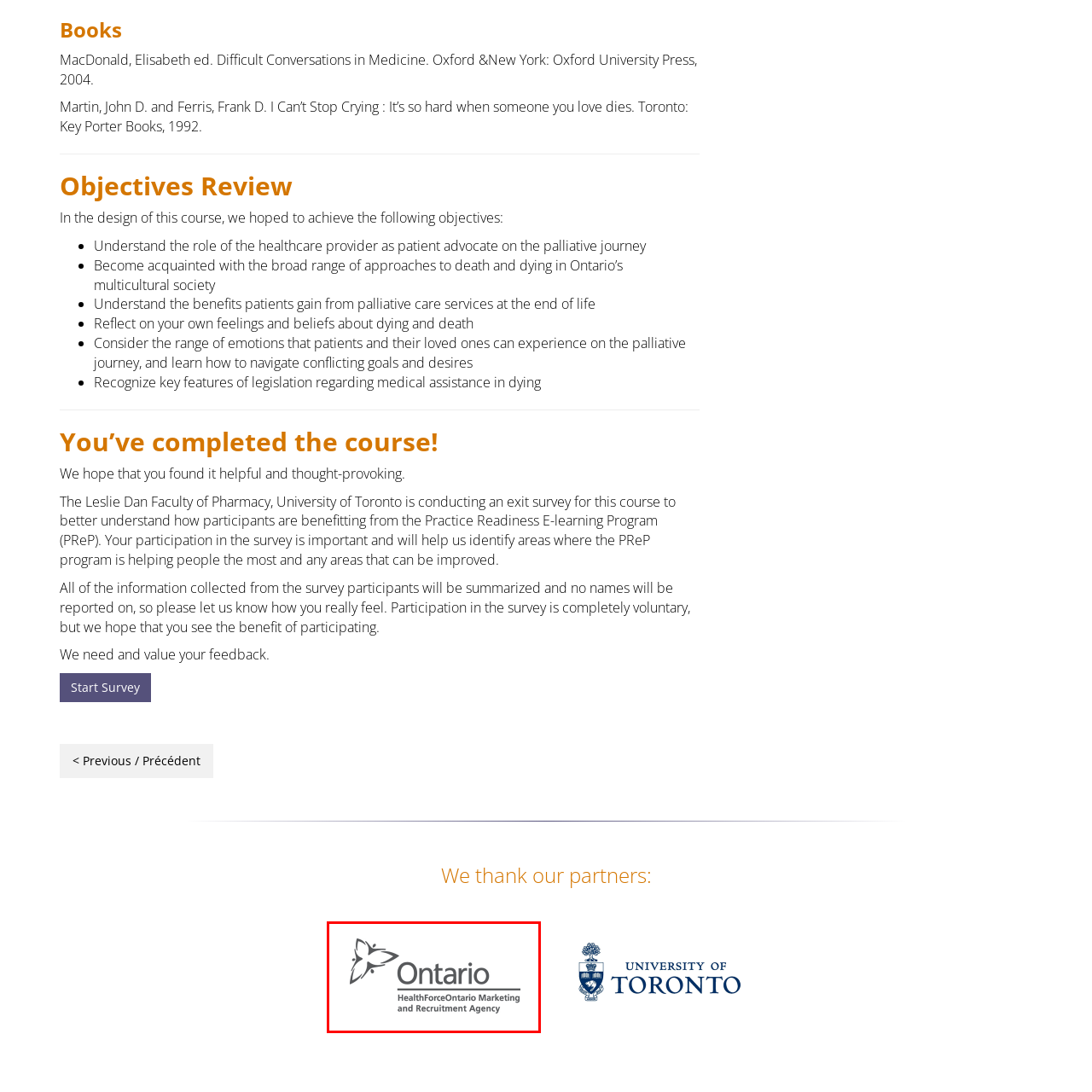Analyze the image surrounded by the red outline and answer the ensuing question with as much detail as possible based on the image:
What is the main goal of HealthForceOntario?

According to the caption, the organization aims to enhance the quality and accessibility of healthcare services across the region through its healthcare workforce planning and recruitment efforts.